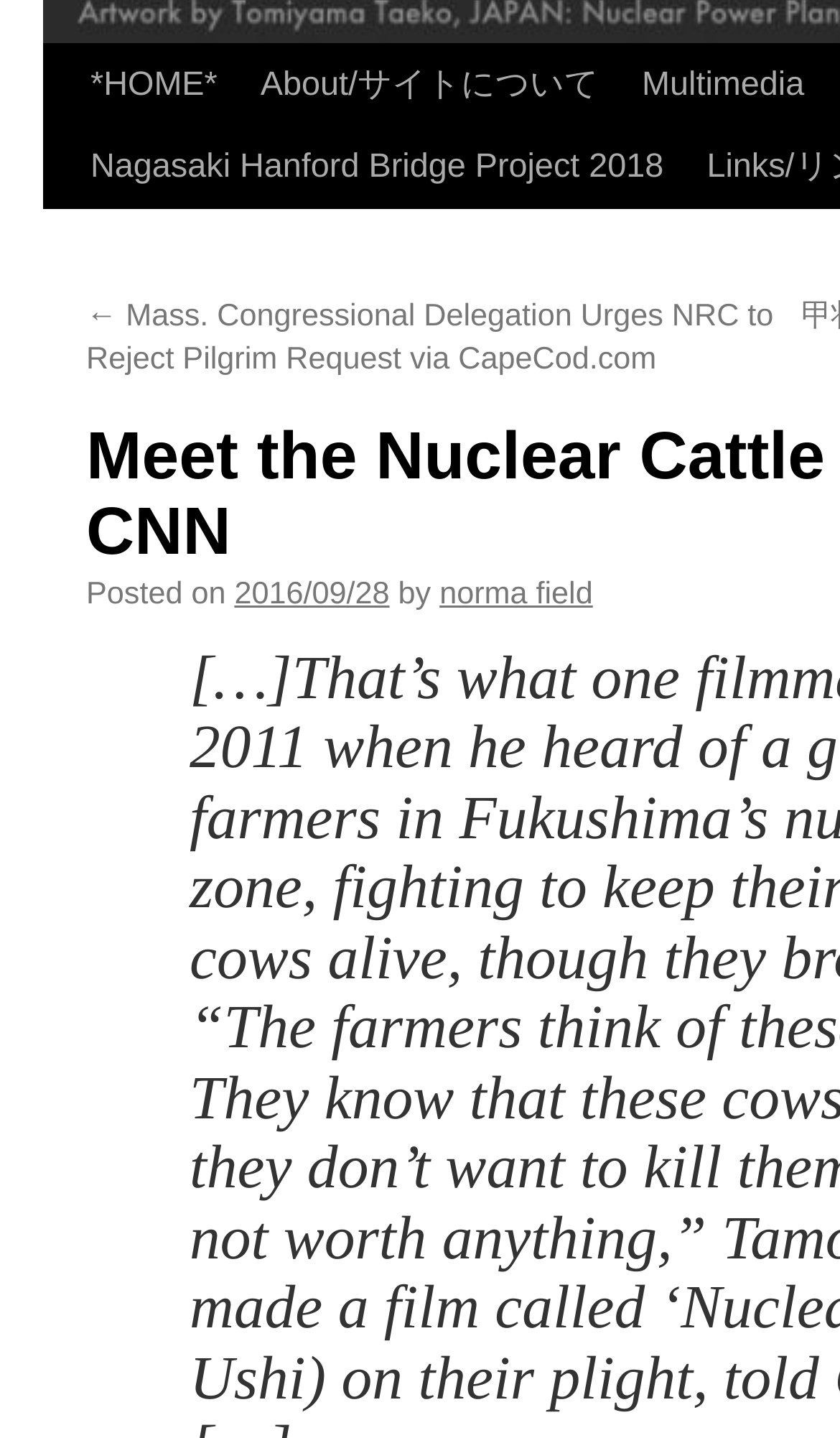Based on the element description: "About/サイトについて", identify the bounding box coordinates for this UI element. The coordinates must be four float numbers between 0 and 1, listed as [left, top, right, bottom].

[0.259, 0.031, 0.64, 0.145]